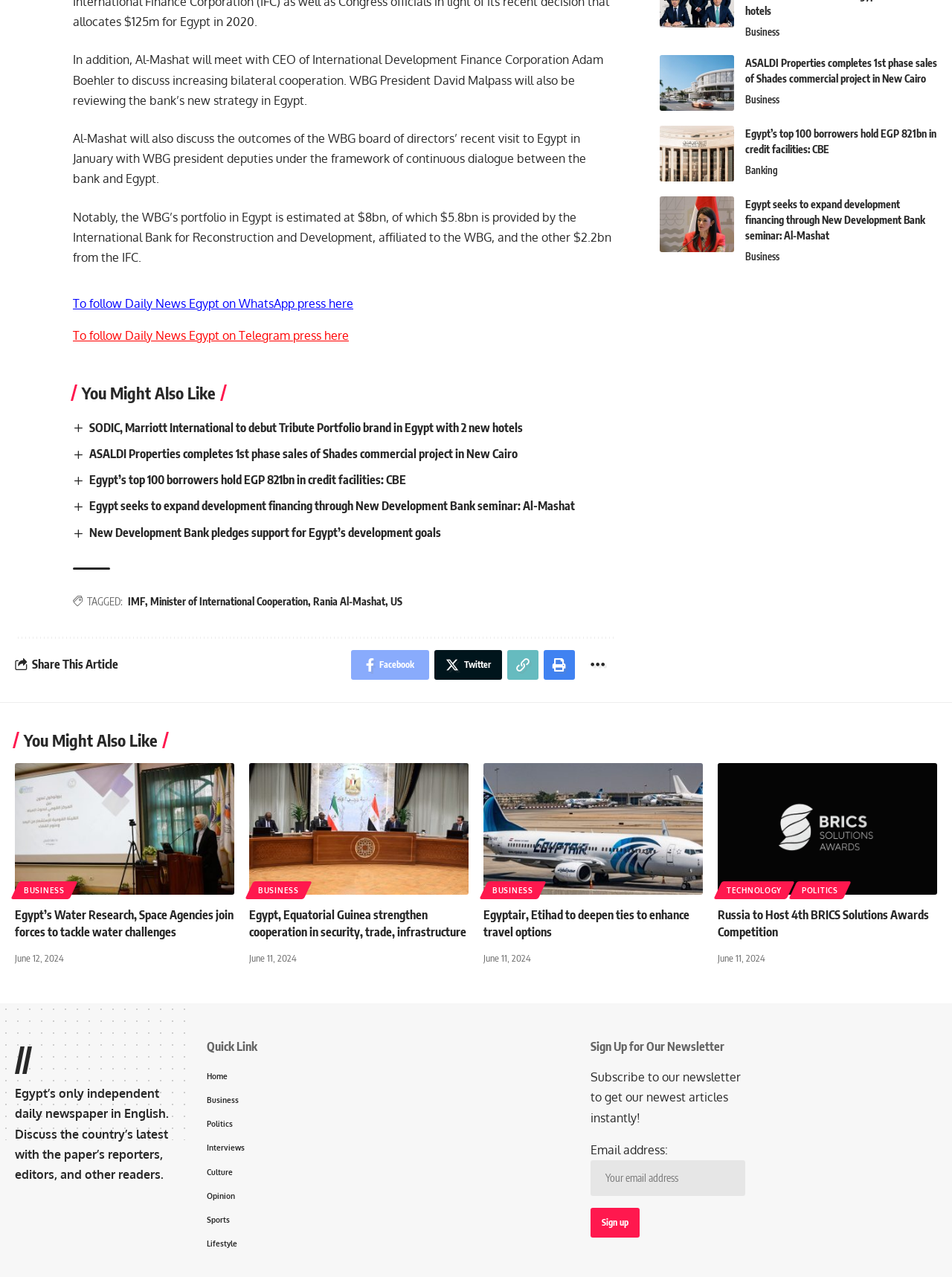Please provide the bounding box coordinates for the element that needs to be clicked to perform the instruction: "Click the Vinaya Saksena link". The coordinates must consist of four float numbers between 0 and 1, formatted as [left, top, right, bottom].

None